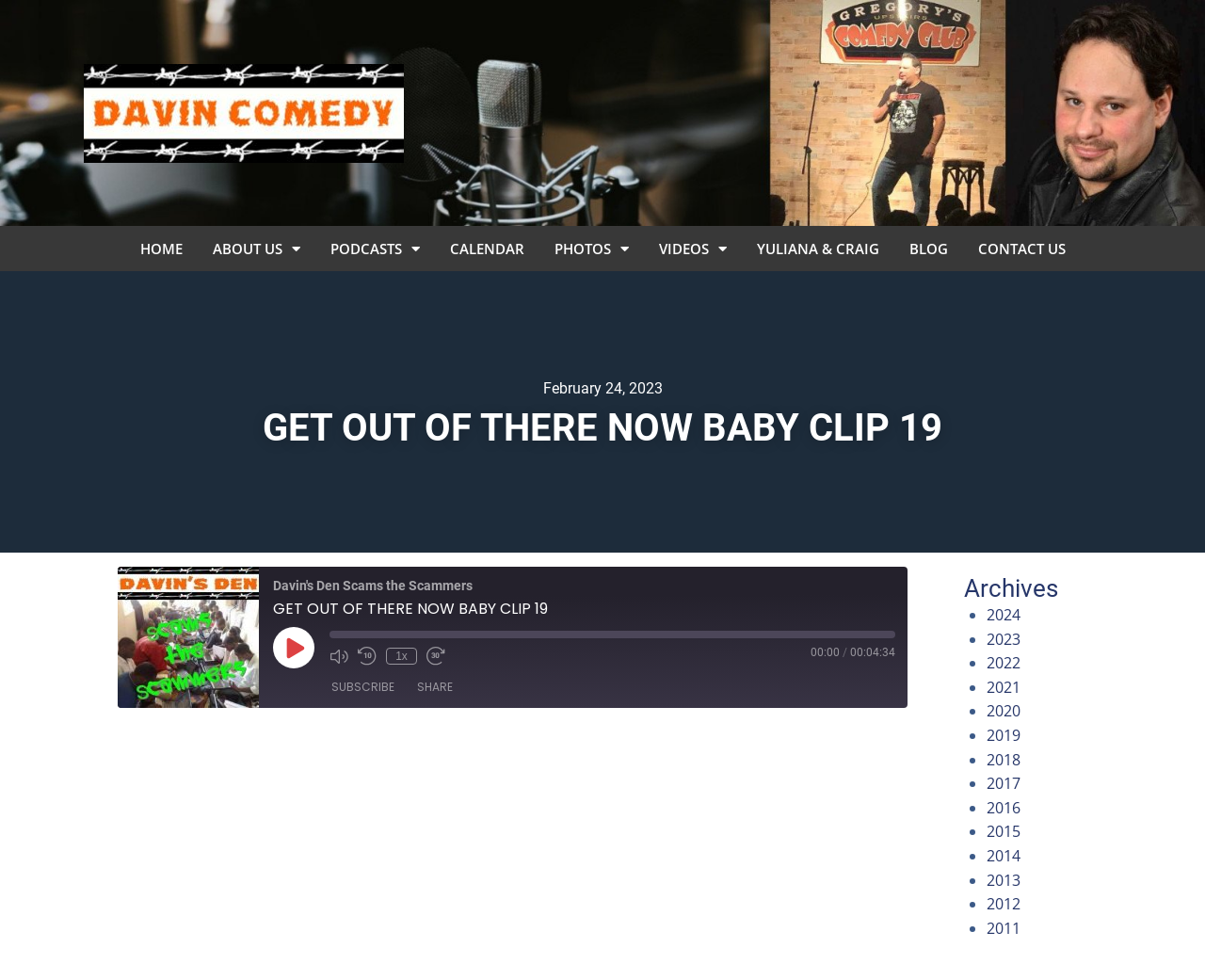Identify the bounding box coordinates of the area you need to click to perform the following instruction: "Click the 'HOME' link".

[0.104, 0.231, 0.164, 0.277]